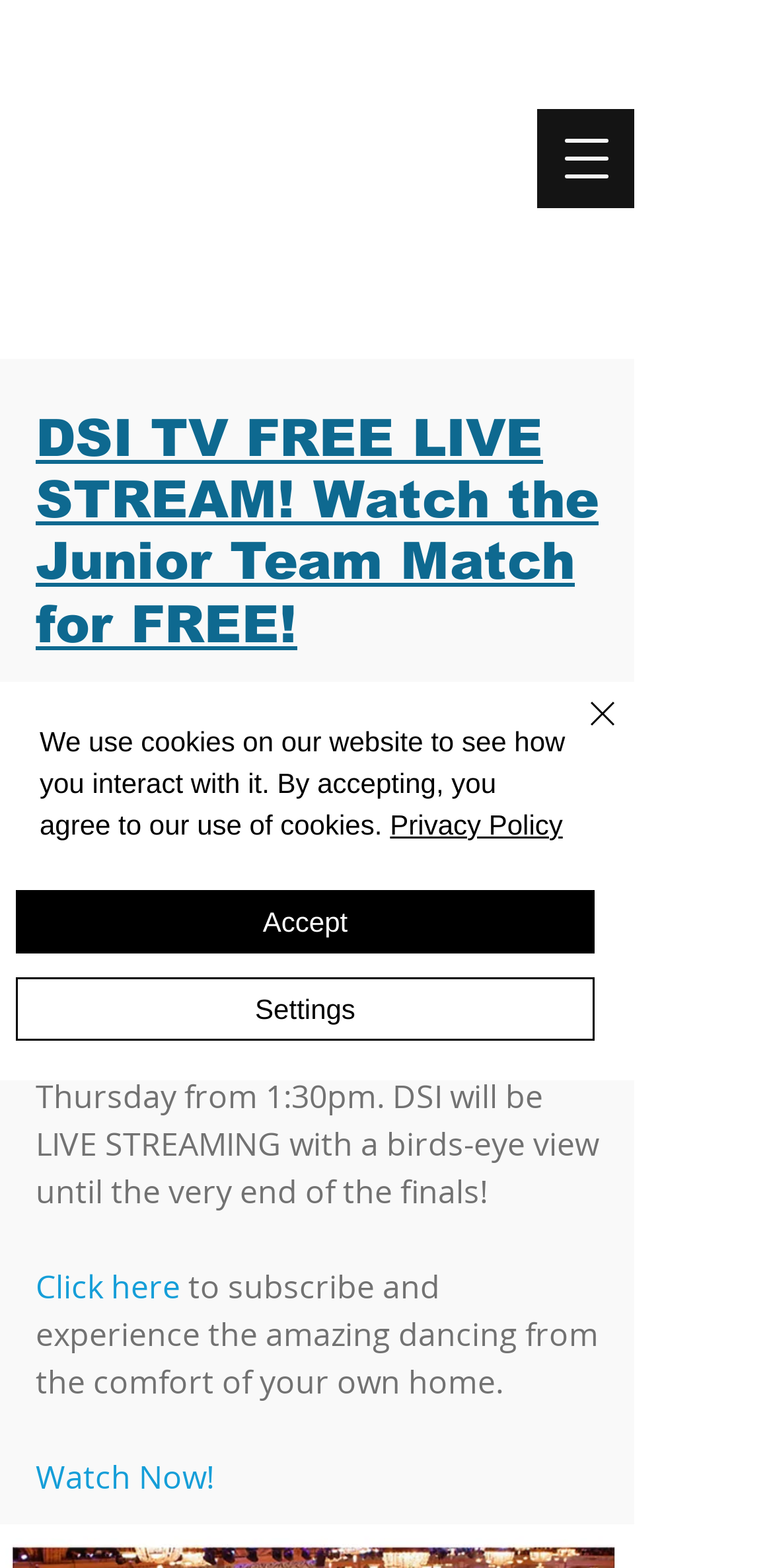Using the format (top-left x, top-left y, bottom-right x, bottom-right y), and given the element description, identify the bounding box coordinates within the screenshot: Support our charity

None